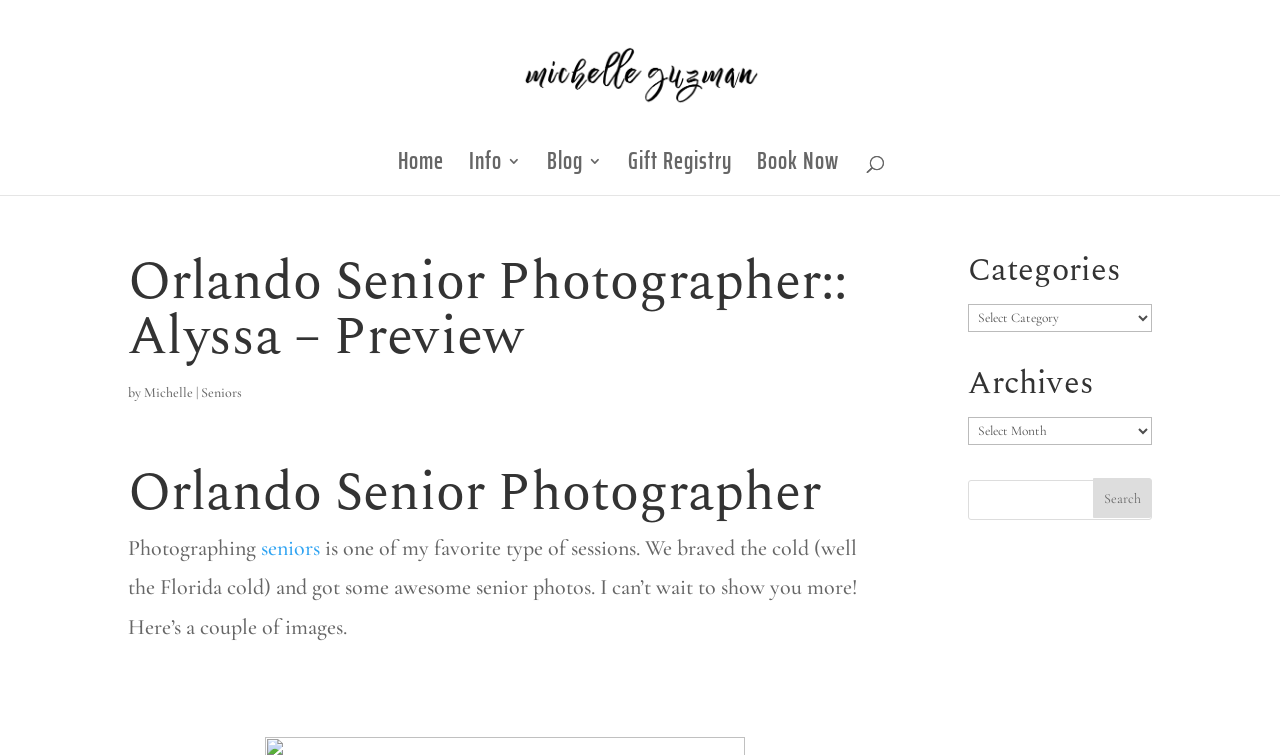Bounding box coordinates are to be given in the format (top-left x, top-left y, bottom-right x, bottom-right y). All values must be floating point numbers between 0 and 1. Provide the bounding box coordinate for the UI element described as: name="et_pb_contact_email_0" placeholder="Email Address"

None